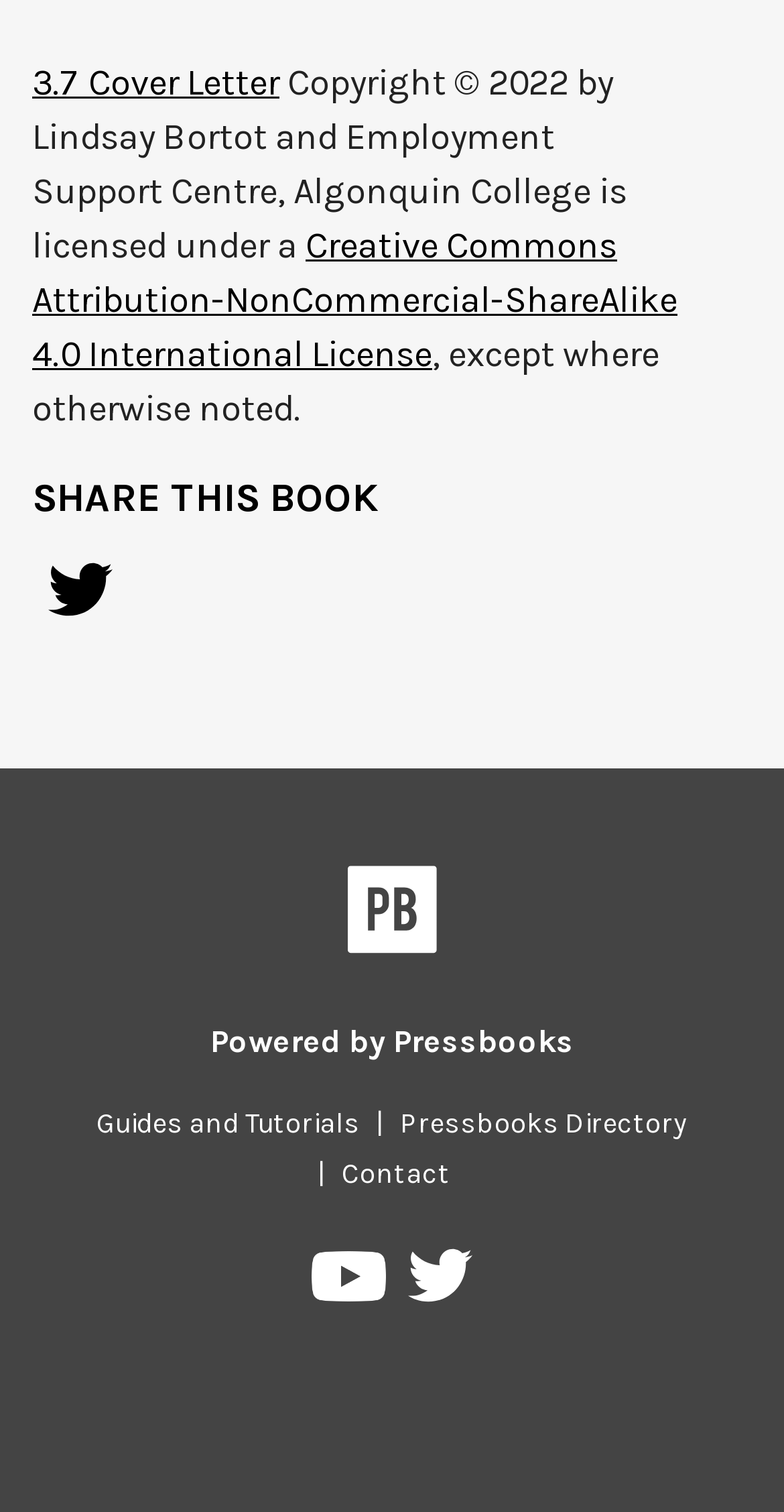Please find the bounding box for the following UI element description. Provide the coordinates in (top-left x, top-left y, bottom-right x, bottom-right y) format, with values between 0 and 1: parent_node: Powered by Pressbooks title="Pressbooks"

[0.442, 0.572, 0.558, 0.641]